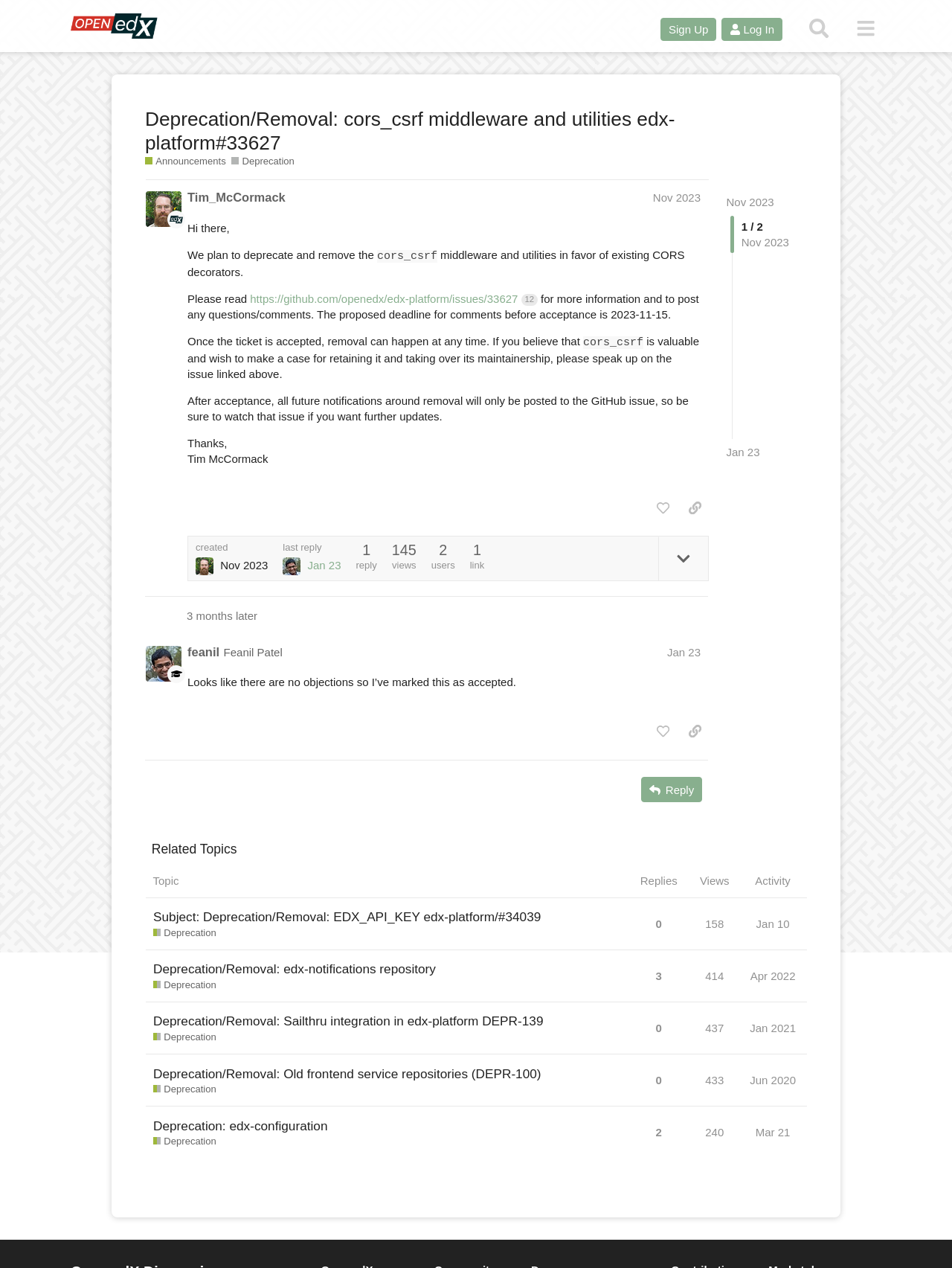Locate the bounding box of the UI element described by: "Subject: Deprecation/Removal: EDX_API_KEY edx-platform/#34039" in the given webpage screenshot.

[0.161, 0.709, 0.568, 0.738]